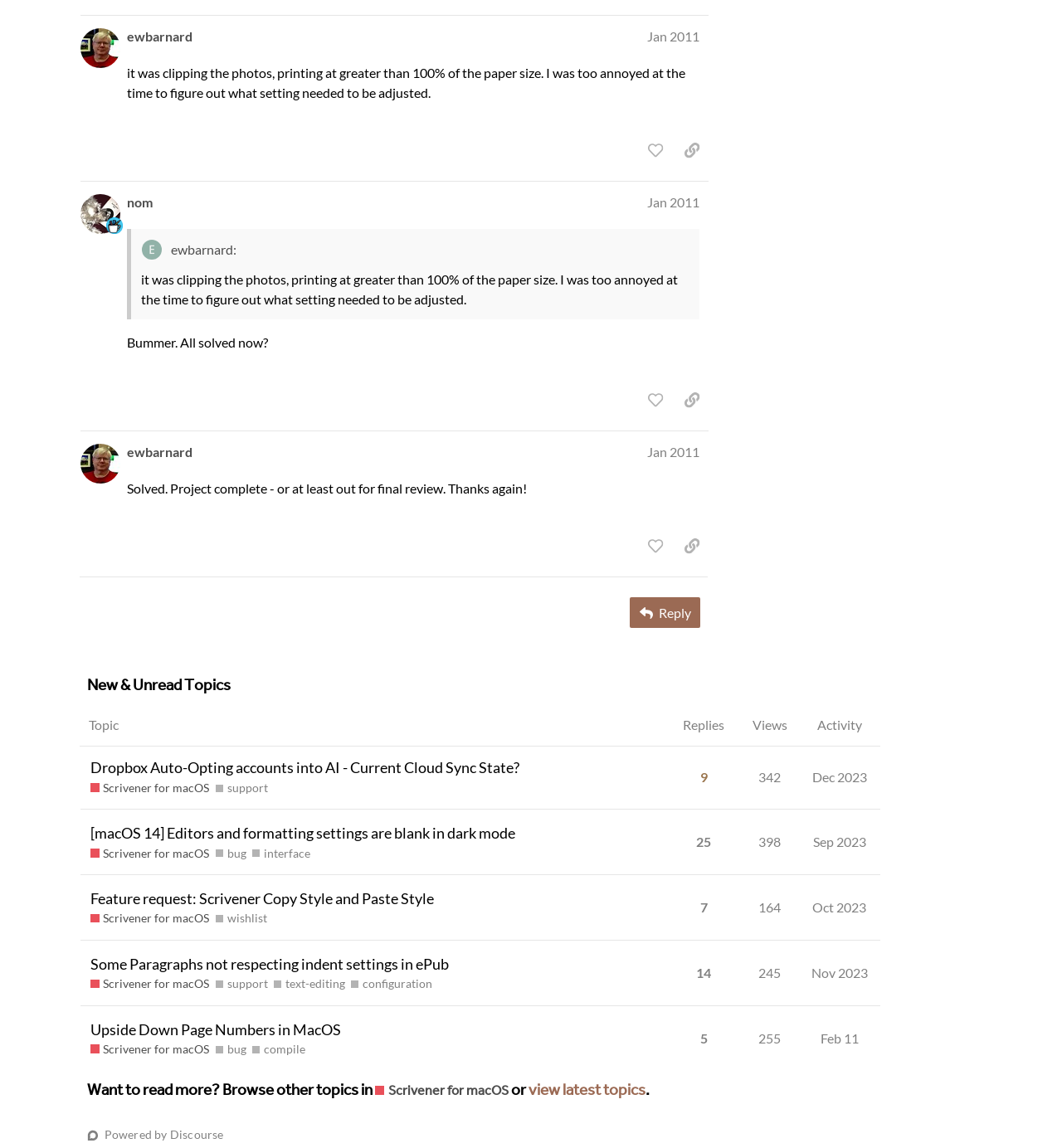Find the bounding box coordinates for the HTML element described as: "title="like this post"". The coordinates should consist of four float values between 0 and 1, i.e., [left, top, right, bottom].

[0.602, 0.336, 0.632, 0.361]